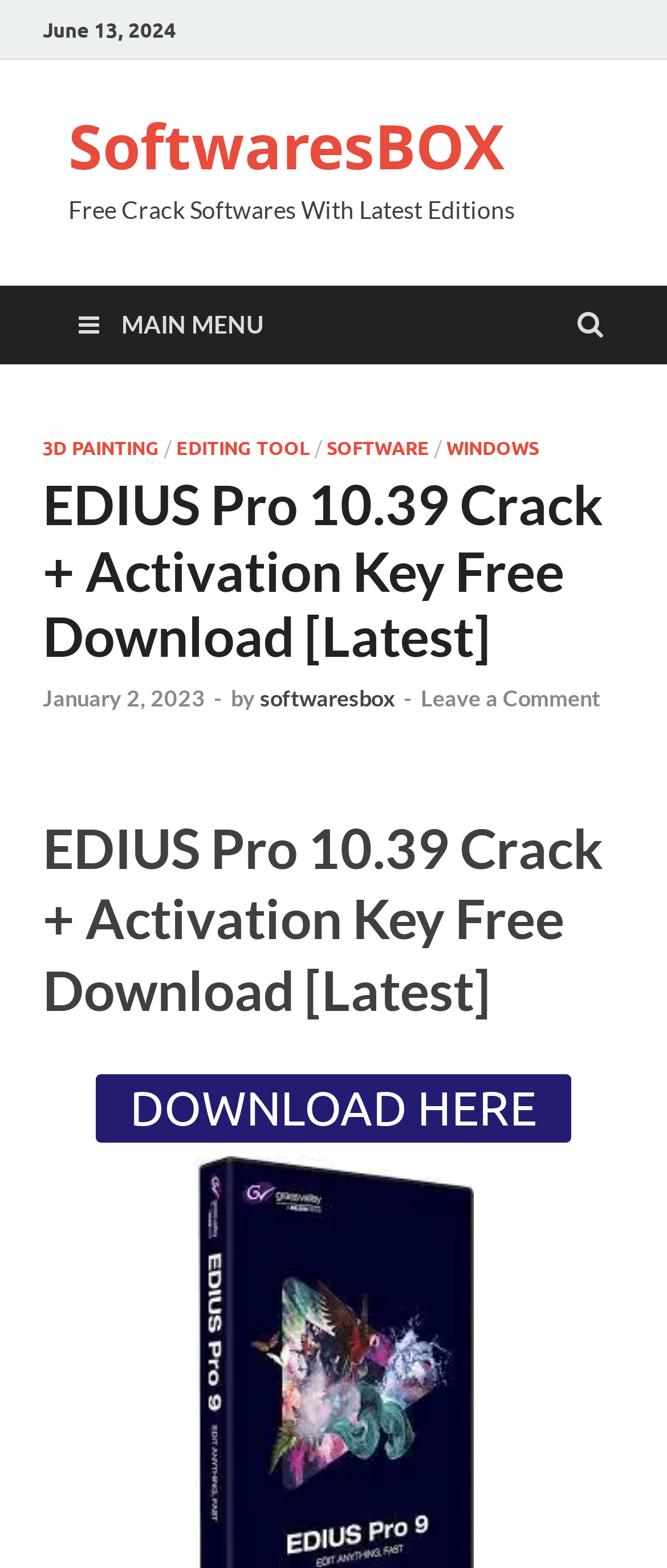Determine the bounding box coordinates of the target area to click to execute the following instruction: "Click on MAIN MENU."

[0.077, 0.182, 0.436, 0.232]